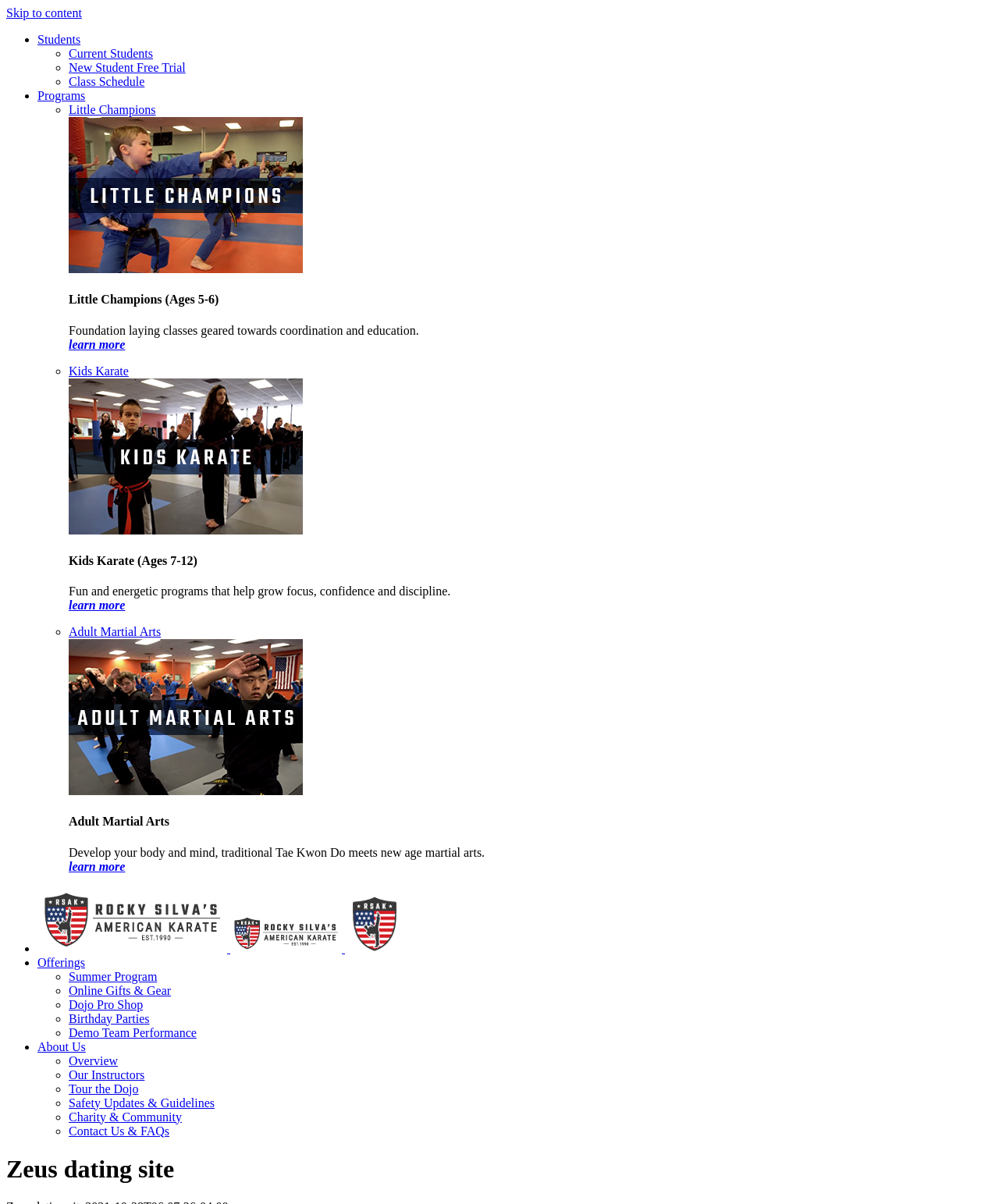Is there a 'Birthday Parties' link under 'Offerings'?
Based on the screenshot, give a detailed explanation to answer the question.

I checked the links under the 'Offerings' section and found a link named 'Birthday Parties'. Therefore, the answer is yes.